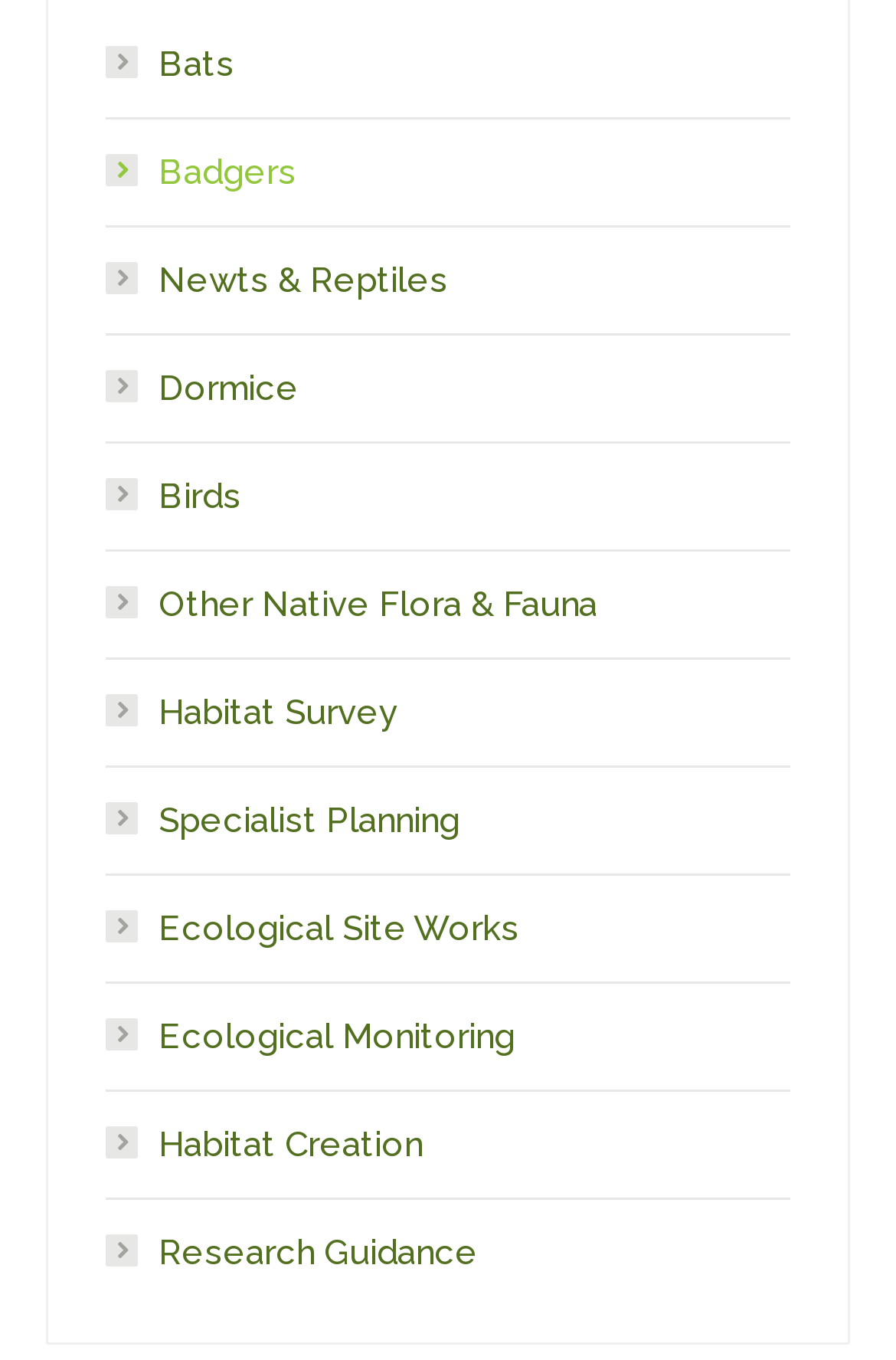Bounding box coordinates are specified in the format (top-left x, top-left y, bottom-right x, bottom-right y). All values are floating point numbers bounded between 0 and 1. Please provide the bounding box coordinate of the region this sentence describes: Newts & Reptiles

[0.118, 0.184, 0.5, 0.23]